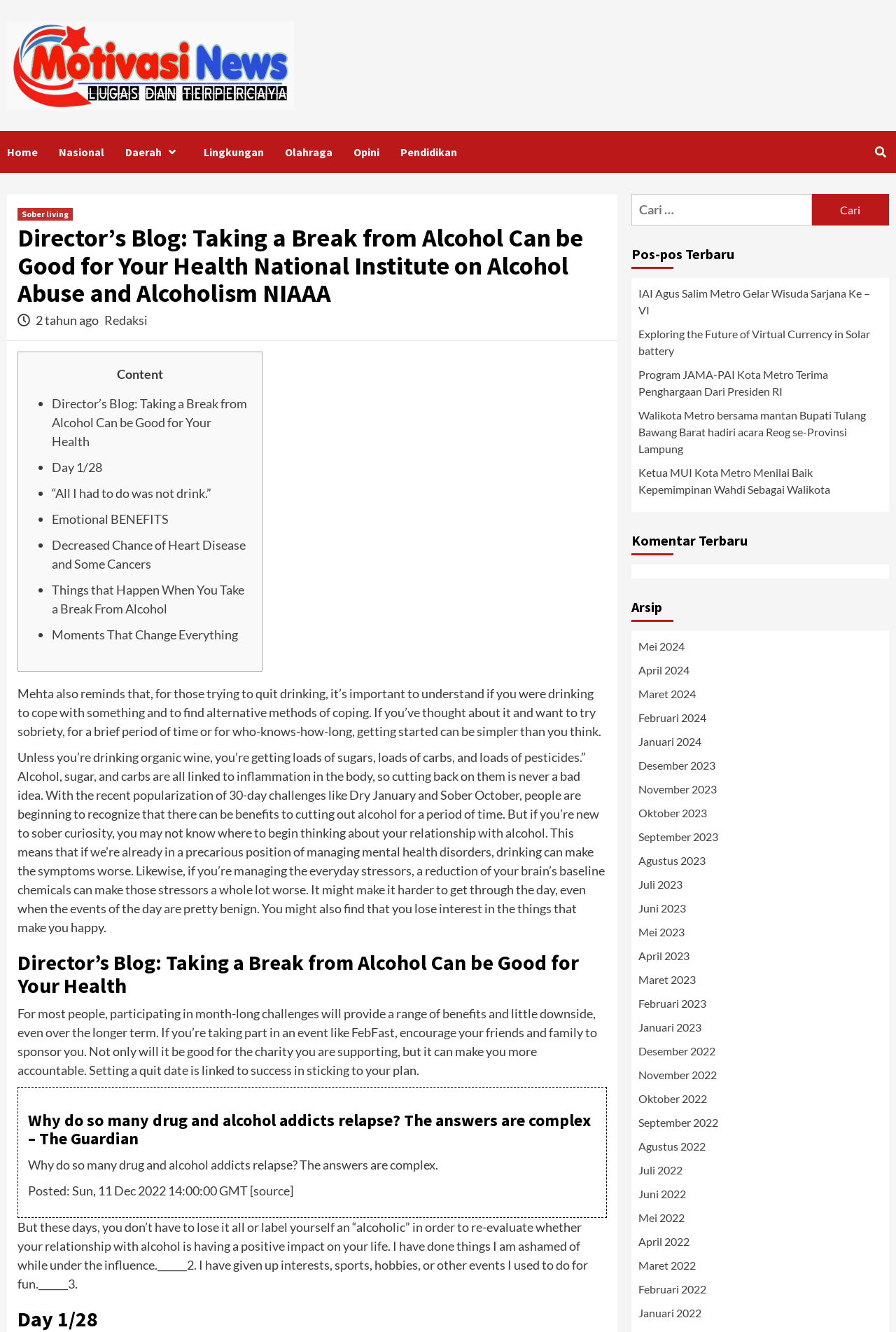How many links are there in the 'Pos-pos Terbaru' section?
Give a detailed and exhaustive answer to the question.

The 'Pos-pos Terbaru' section contains 5 links, which can be found by counting the number of link elements with text content starting from 'IAI Agus Salim Metro Gelar Wisuda Sarjana Ke – VI' to 'Ketua MUI Kota Metro Menilai Baik Kepemimpinan Wahdi Sebagai Walikota'.